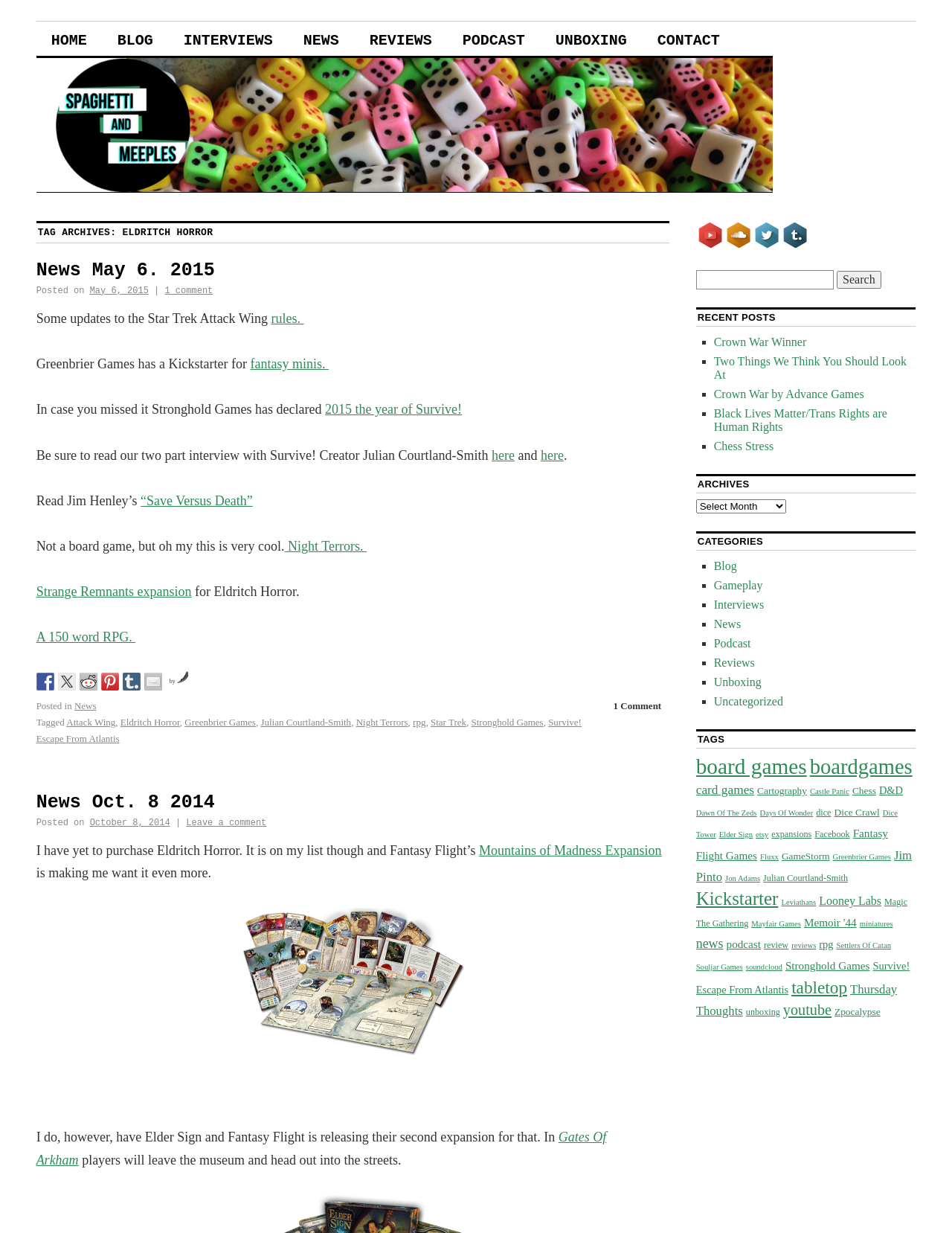What is the name of the social media platform with a bird logo?
Provide a detailed and extensive answer to the question.

I found the name of the social media platform with a bird logo by looking at the image element with the text 'twitter' which is located at the bottom of the webpage.